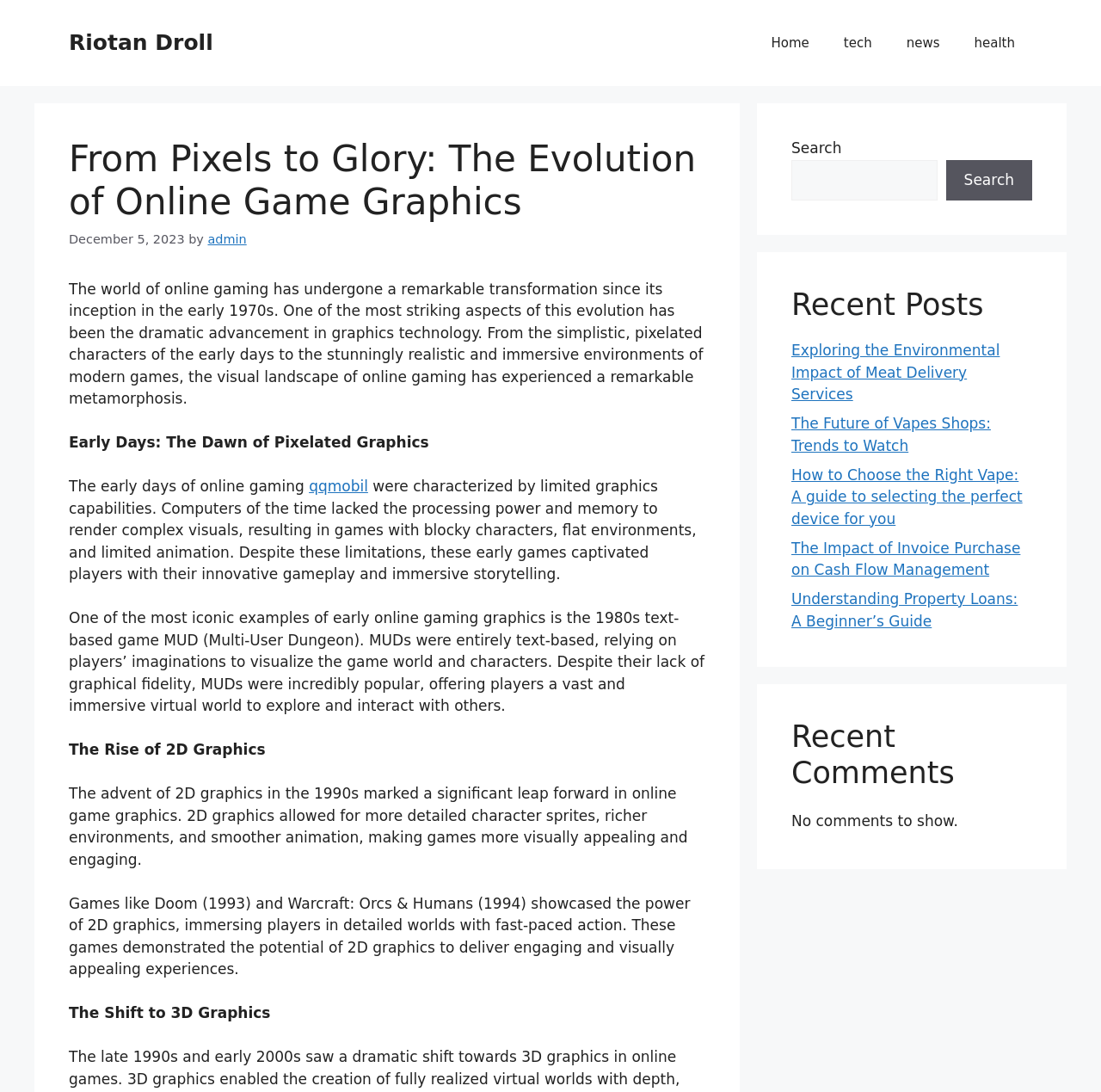Generate the text of the webpage's primary heading.

From Pixels to Glory: The Evolution of Online Game Graphics